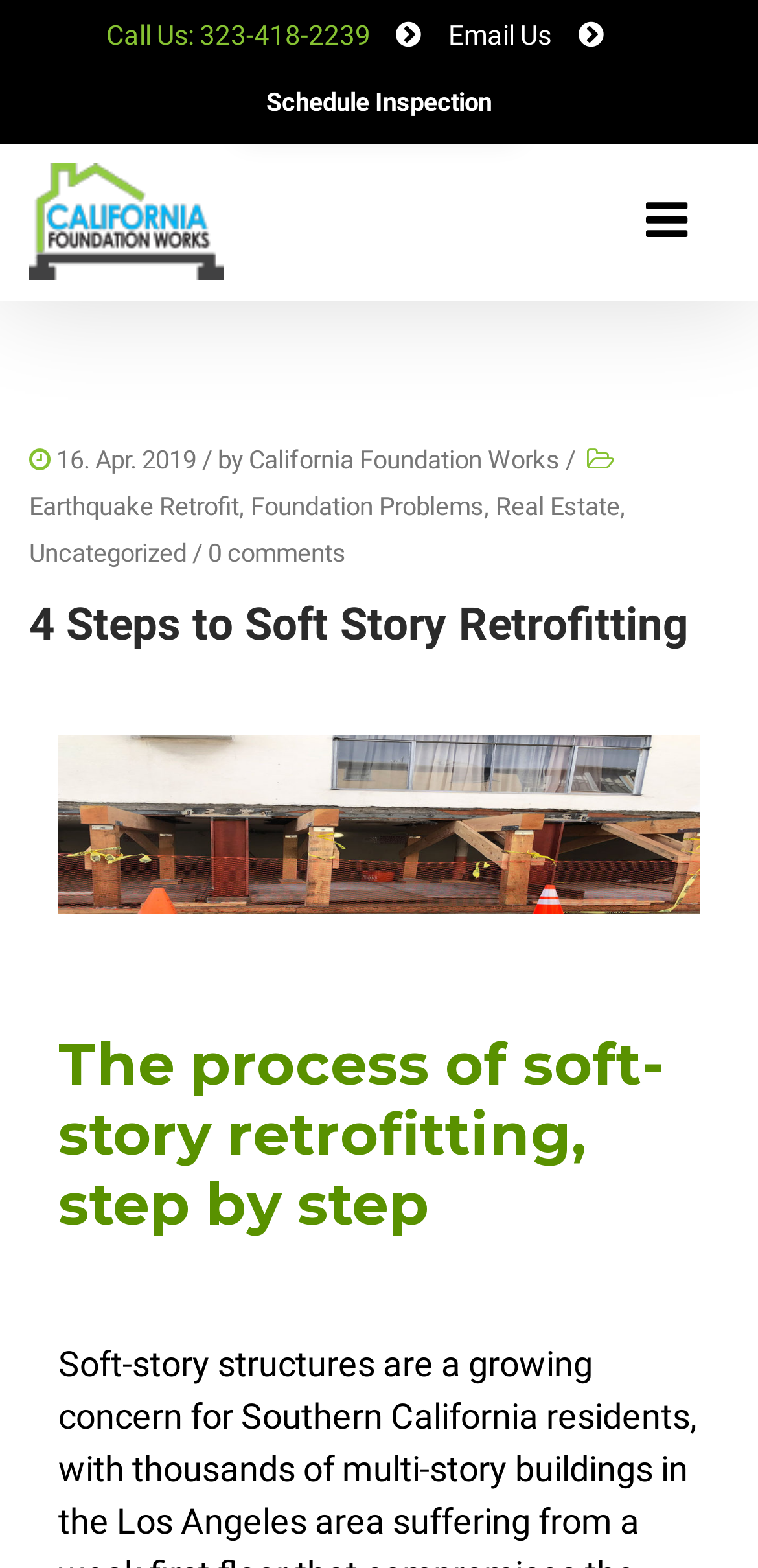Answer succinctly with a single word or phrase:
What is the phone number to call?

323-418-2239